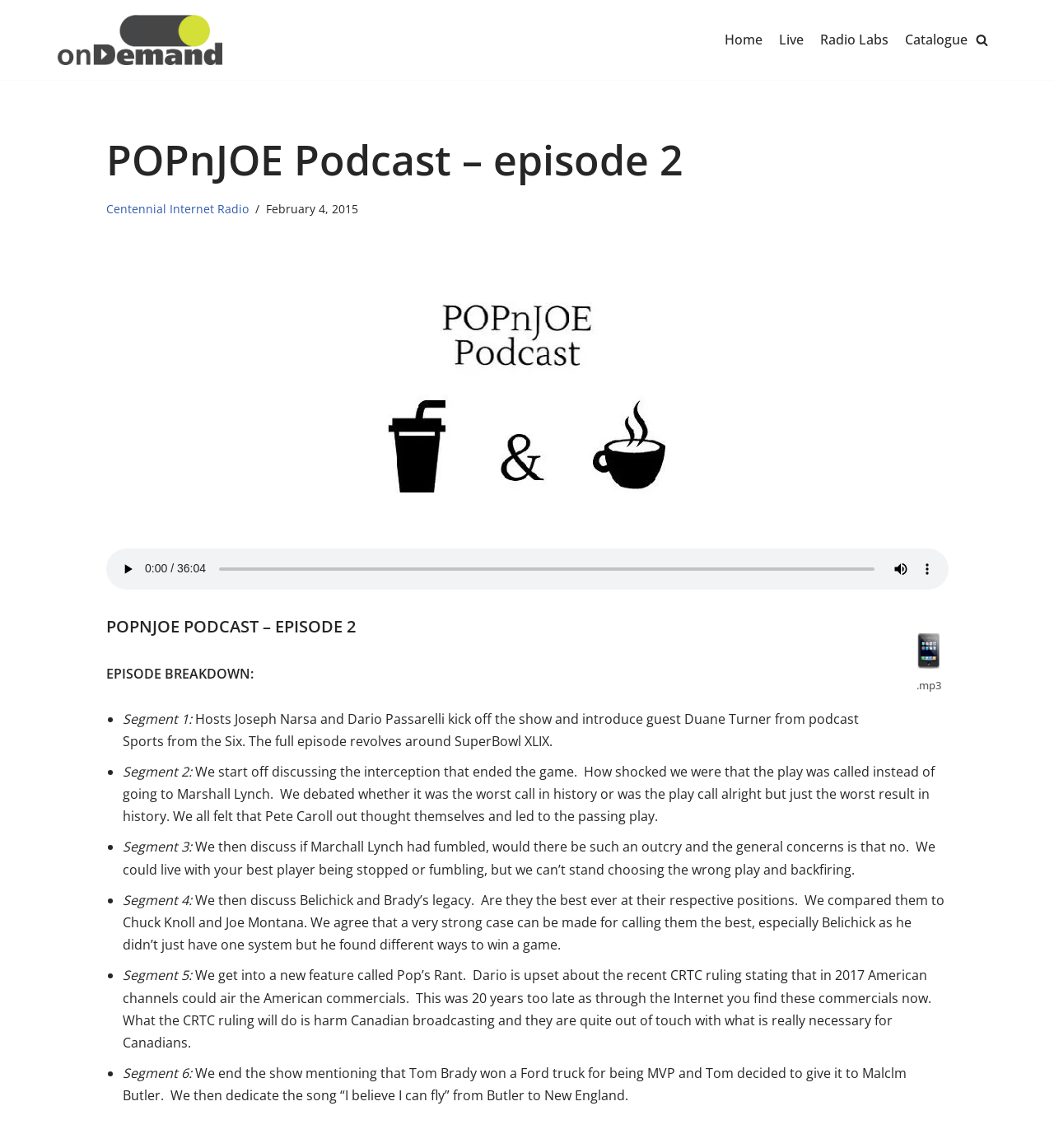Please find and provide the title of the webpage.

POPnJOE Podcast – episode 2